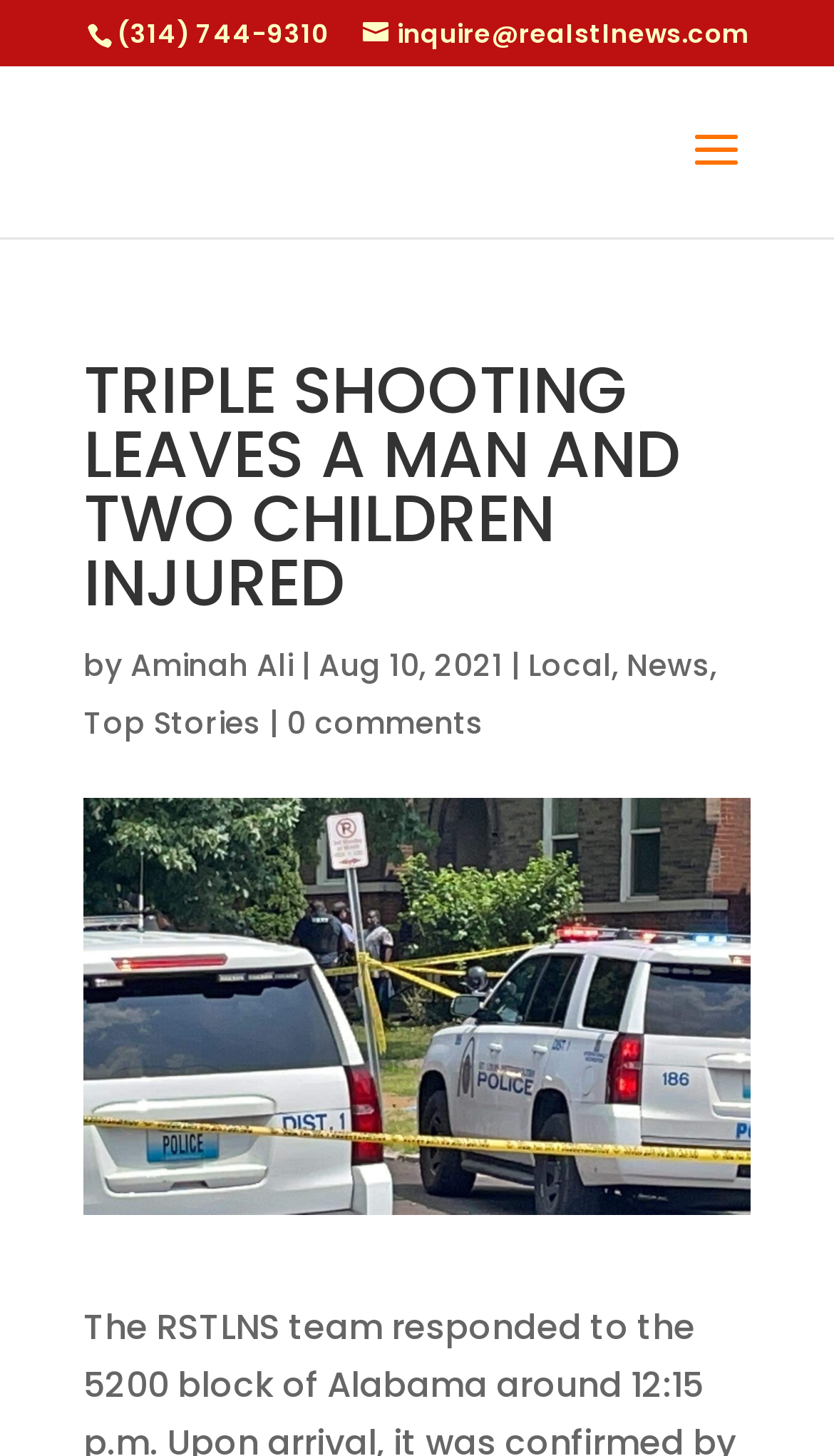Provide your answer in one word or a succinct phrase for the question: 
When was the article published?

Aug 10, 2021